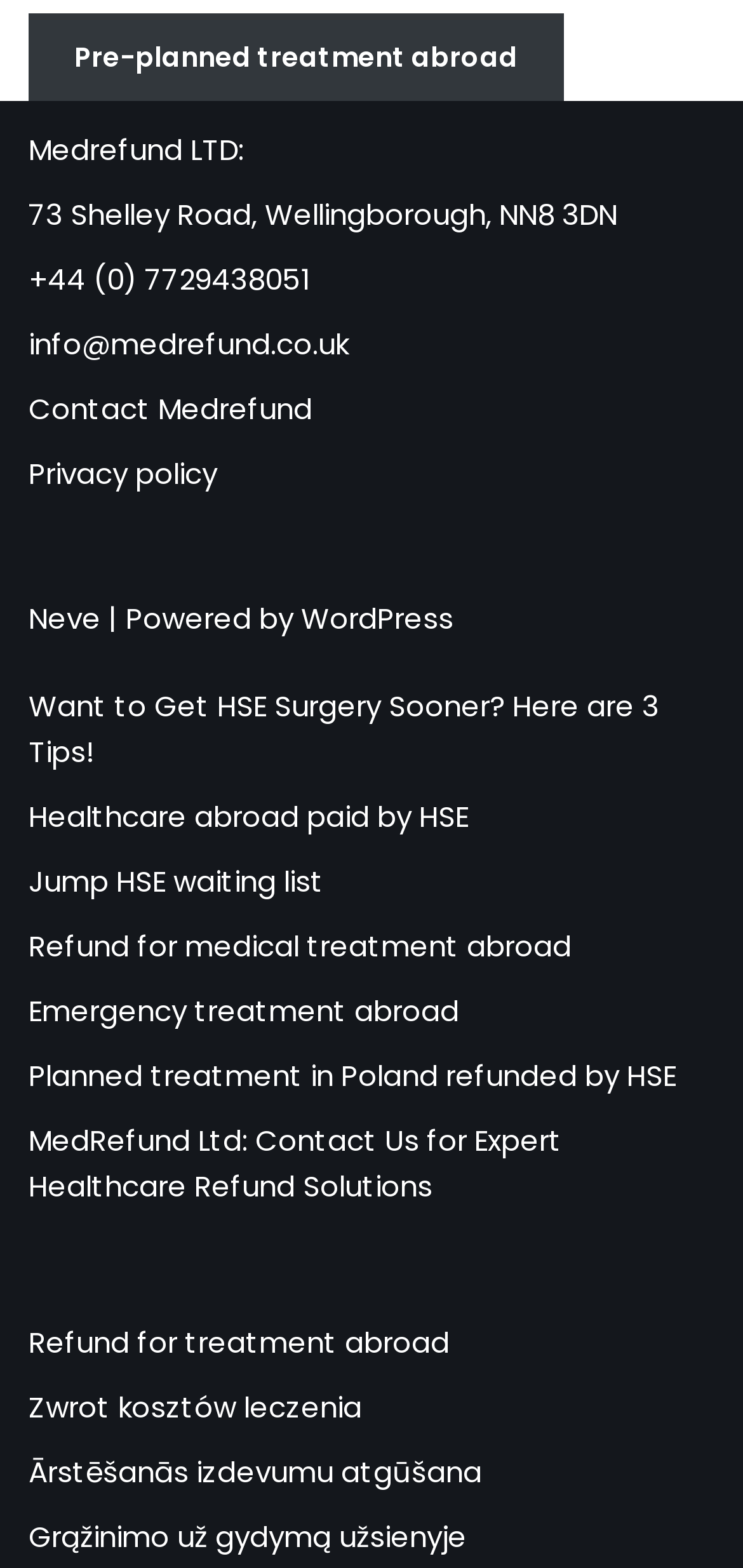What is the phone number?
Using the image, respond with a single word or phrase.

+44 (0) 7729438051